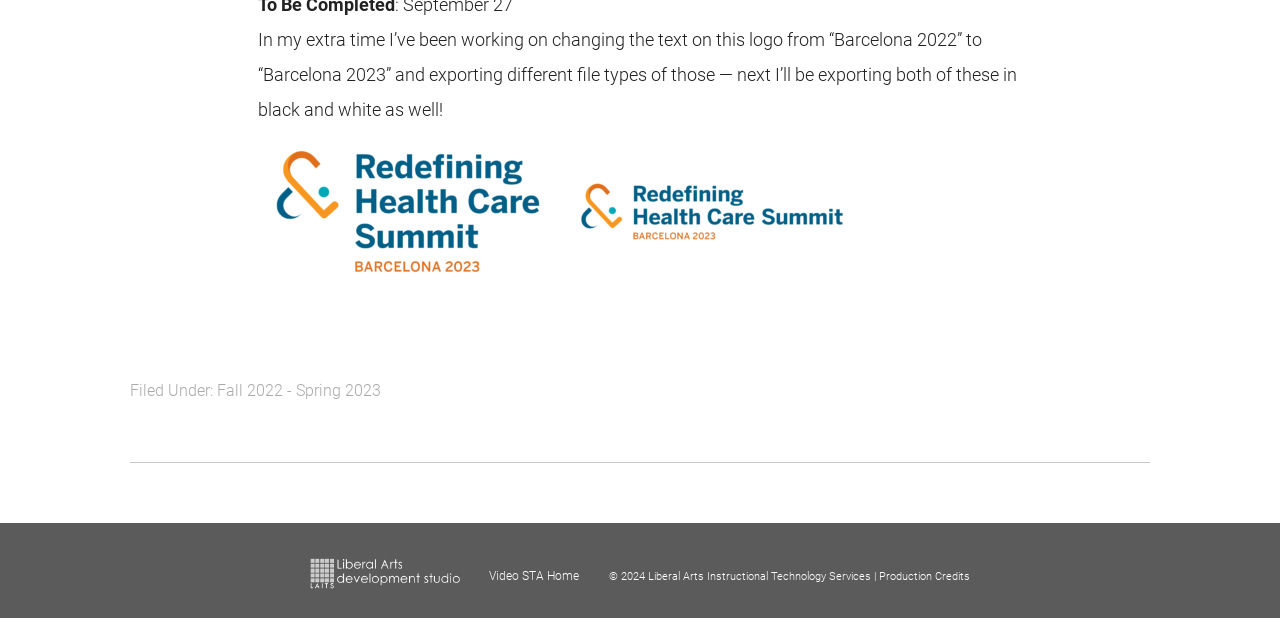Locate the UI element that matches the description Video STA Home in the webpage screenshot. Return the bounding box coordinates in the format (top-left x, top-left y, bottom-right x, bottom-right y), with values ranging from 0 to 1.

[0.382, 0.921, 0.453, 0.944]